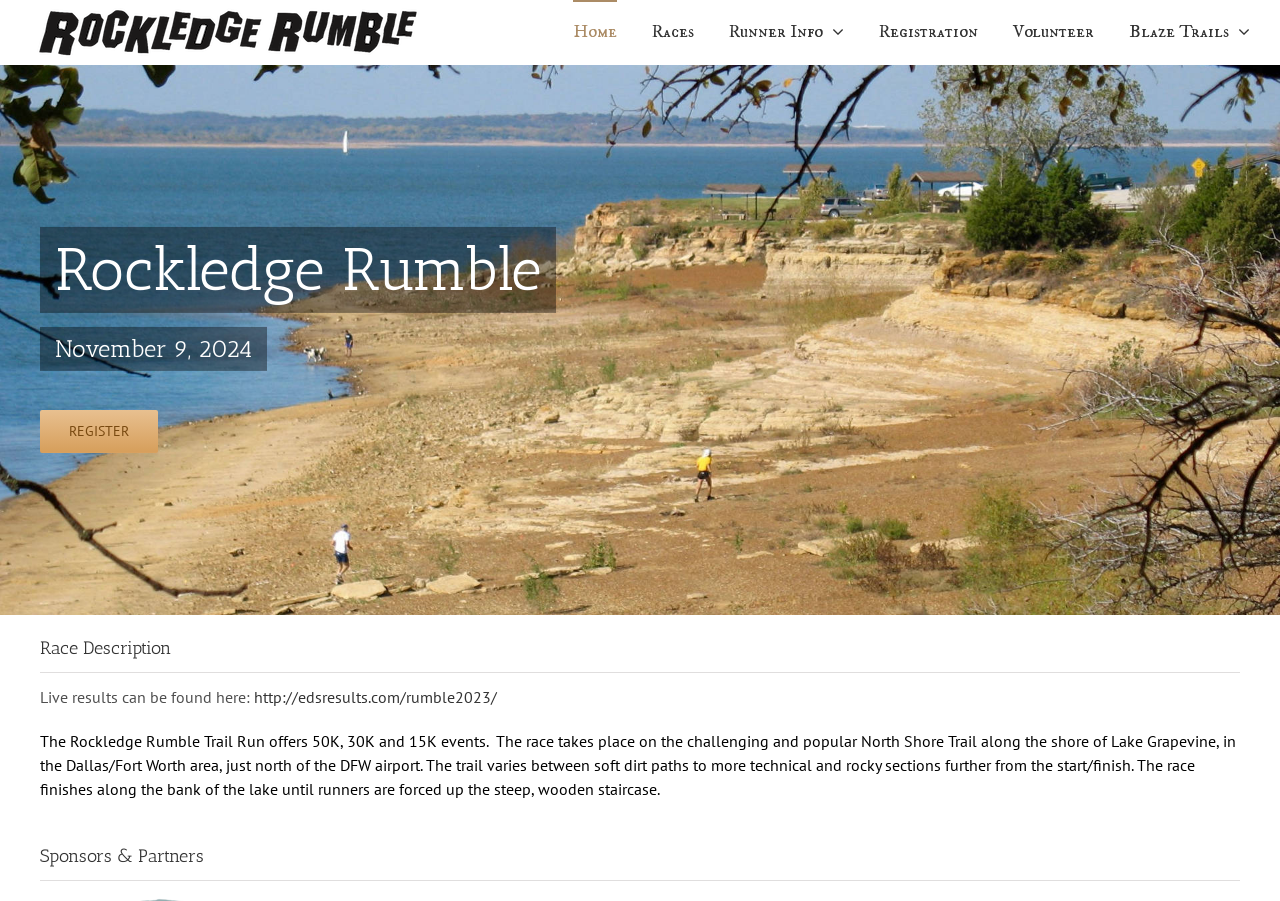Please find the bounding box coordinates of the element that you should click to achieve the following instruction: "View Race Description". The coordinates should be presented as four float numbers between 0 and 1: [left, top, right, bottom].

[0.031, 0.705, 0.969, 0.735]